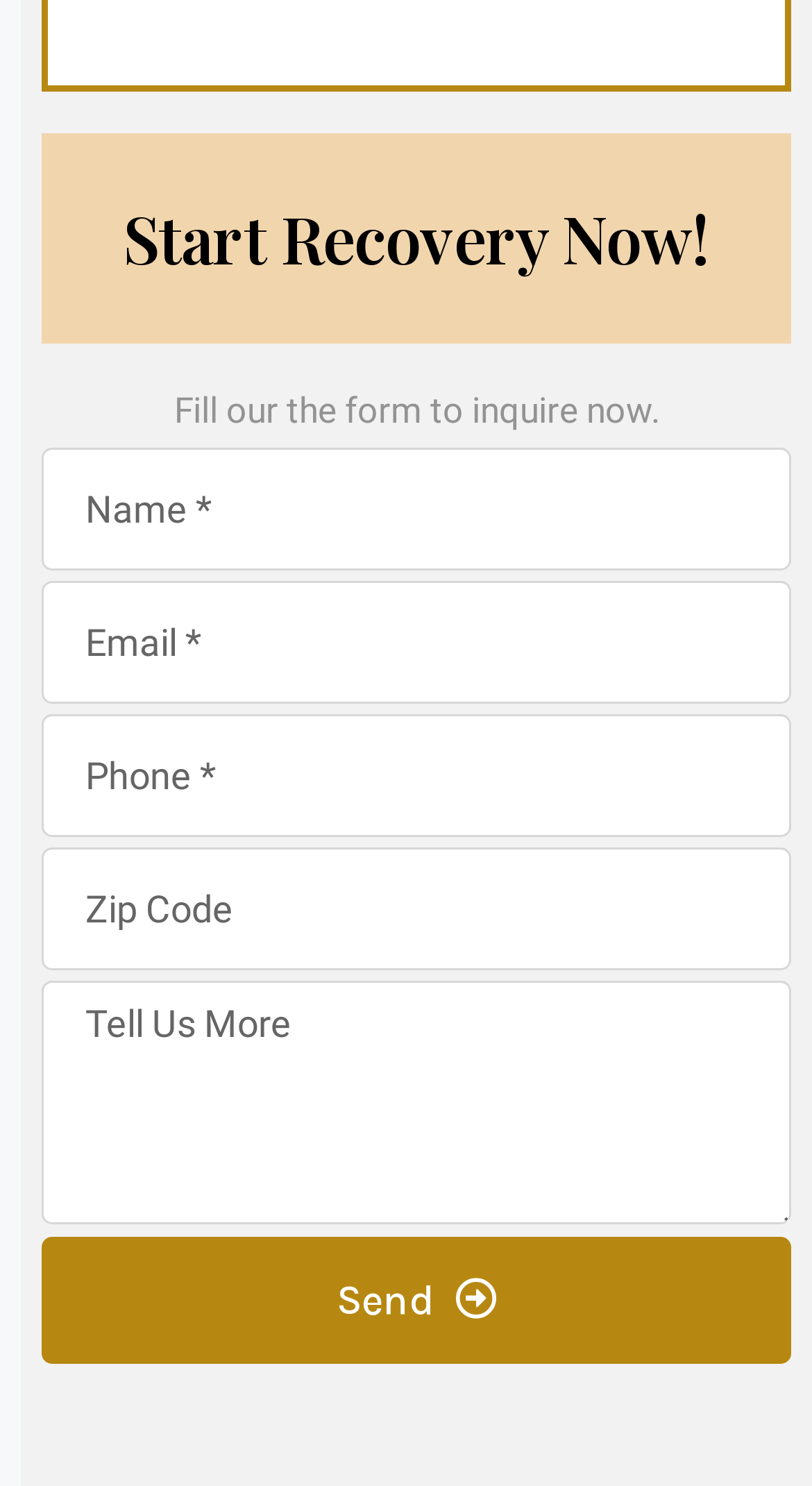Given the element description Send, identify the bounding box coordinates for the UI element on the webpage screenshot. The format should be (top-left x, top-left y, bottom-right x, bottom-right y), with values between 0 and 1.

[0.051, 0.832, 0.974, 0.918]